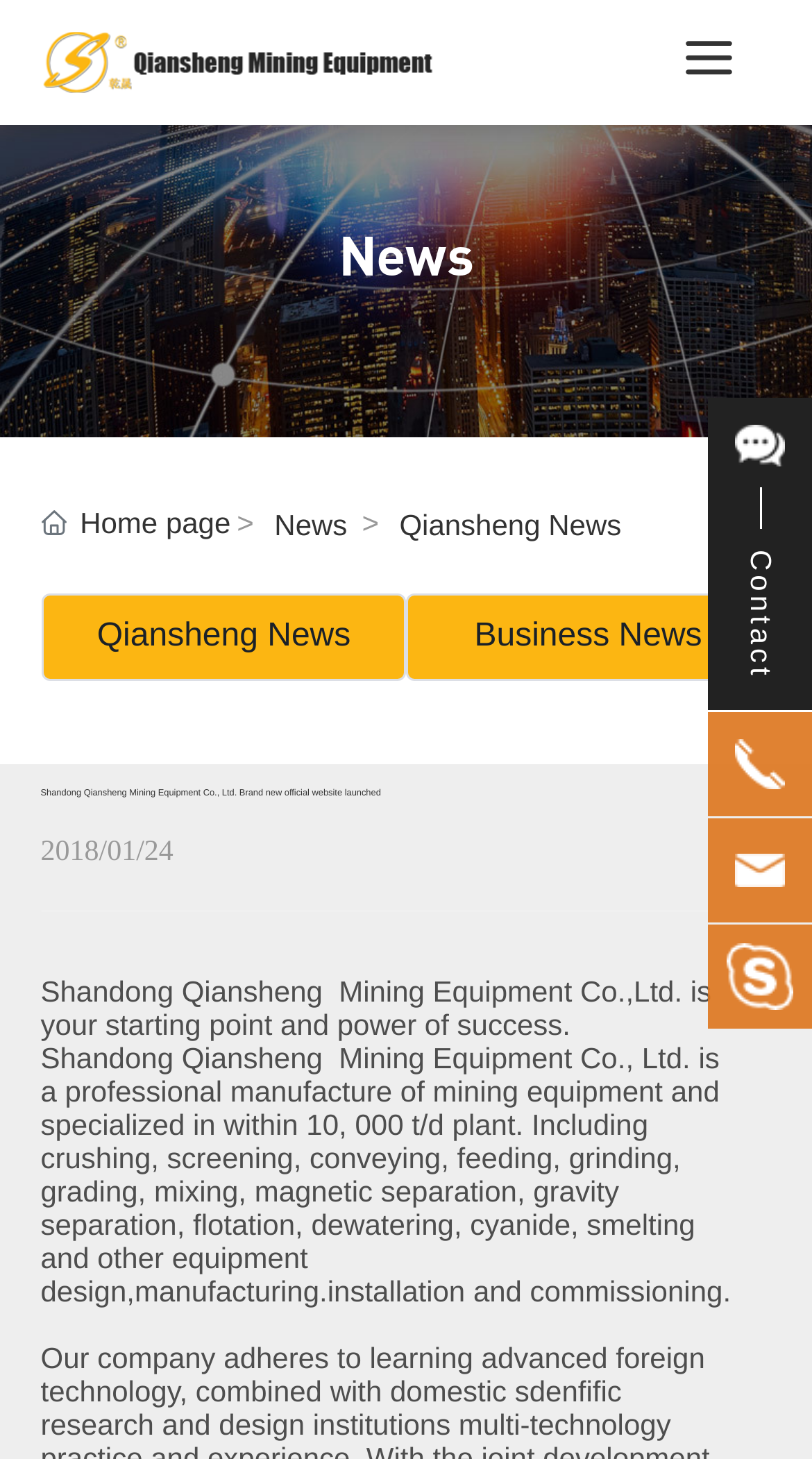Please find the bounding box coordinates of the element that needs to be clicked to perform the following instruction: "Contact us through the 'contact' image". The bounding box coordinates should be four float numbers between 0 and 1, represented as [left, top, right, bottom].

[0.905, 0.292, 0.967, 0.32]